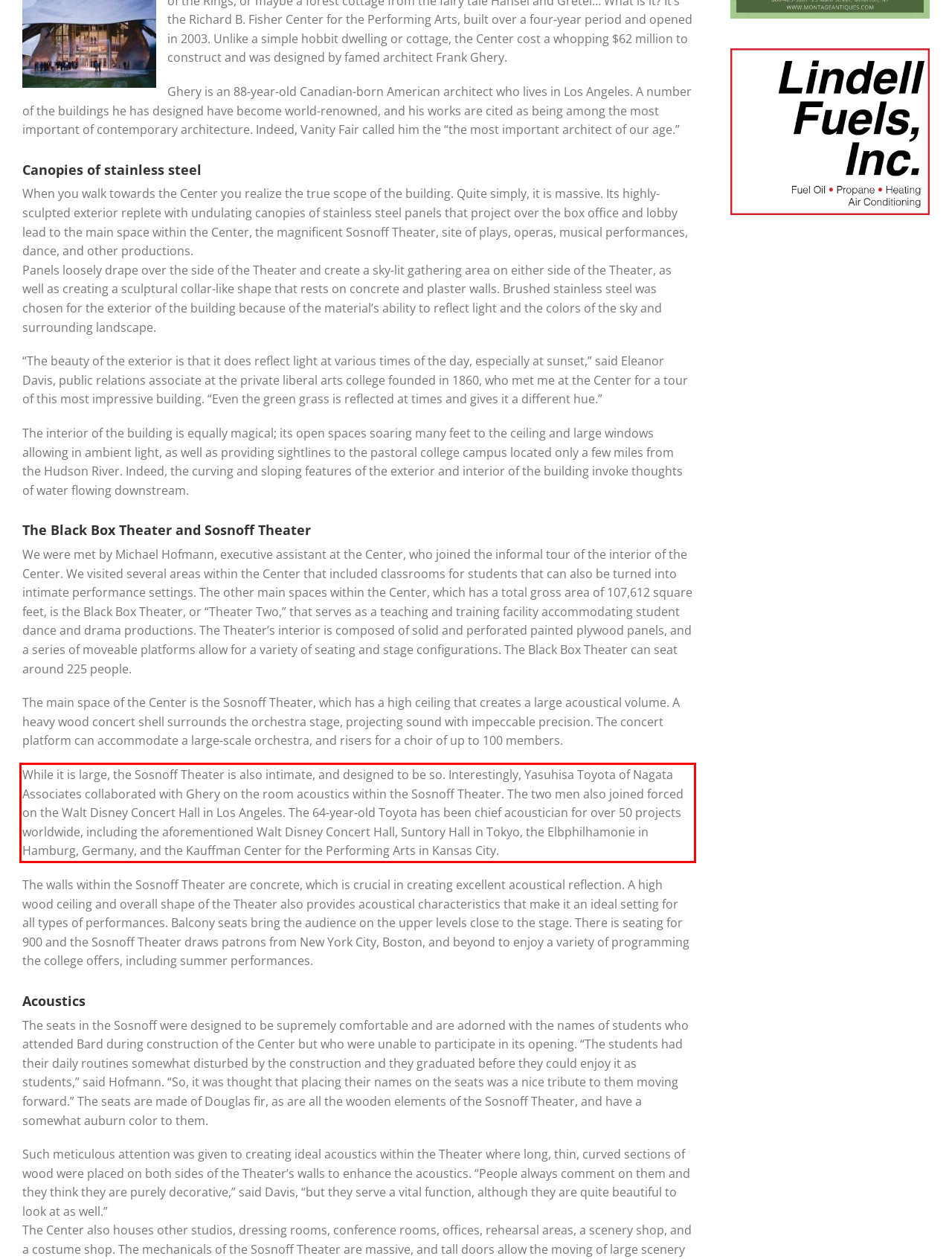Please analyze the provided webpage screenshot and perform OCR to extract the text content from the red rectangle bounding box.

While it is large, the Sosnoff Theater is also intimate, and designed to be so. Interestingly, Yasuhisa Toyota of Nagata Associates collaborated with Ghery on the room acoustics within the Sosnoff Theater. The two men also joined forced on the Walt Disney Concert Hall in Los Angeles. The 64-year-old Toyota has been chief acoustician for over 50 projects worldwide, including the aforementioned Walt Disney Concert Hall, Suntory Hall in Tokyo, the Elbphilhamonie in Hamburg, Germany, and the Kauffman Center for the Performing Arts in Kansas City.